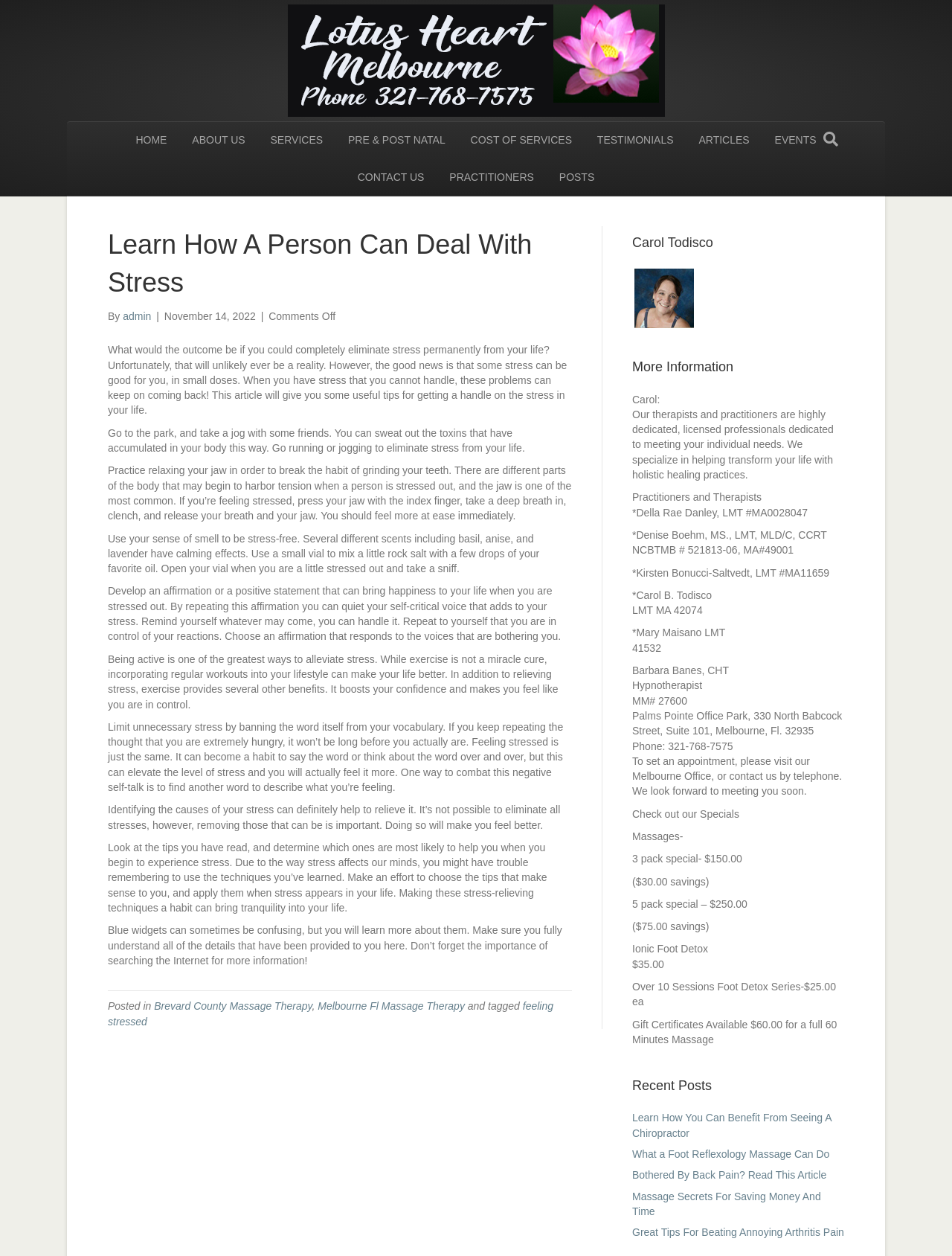Identify the bounding box coordinates of the element to click to follow this instruction: 'Read the article 'Learn How A Person Can Deal With Stress''. Ensure the coordinates are four float values between 0 and 1, provided as [left, top, right, bottom].

[0.113, 0.18, 0.601, 0.819]